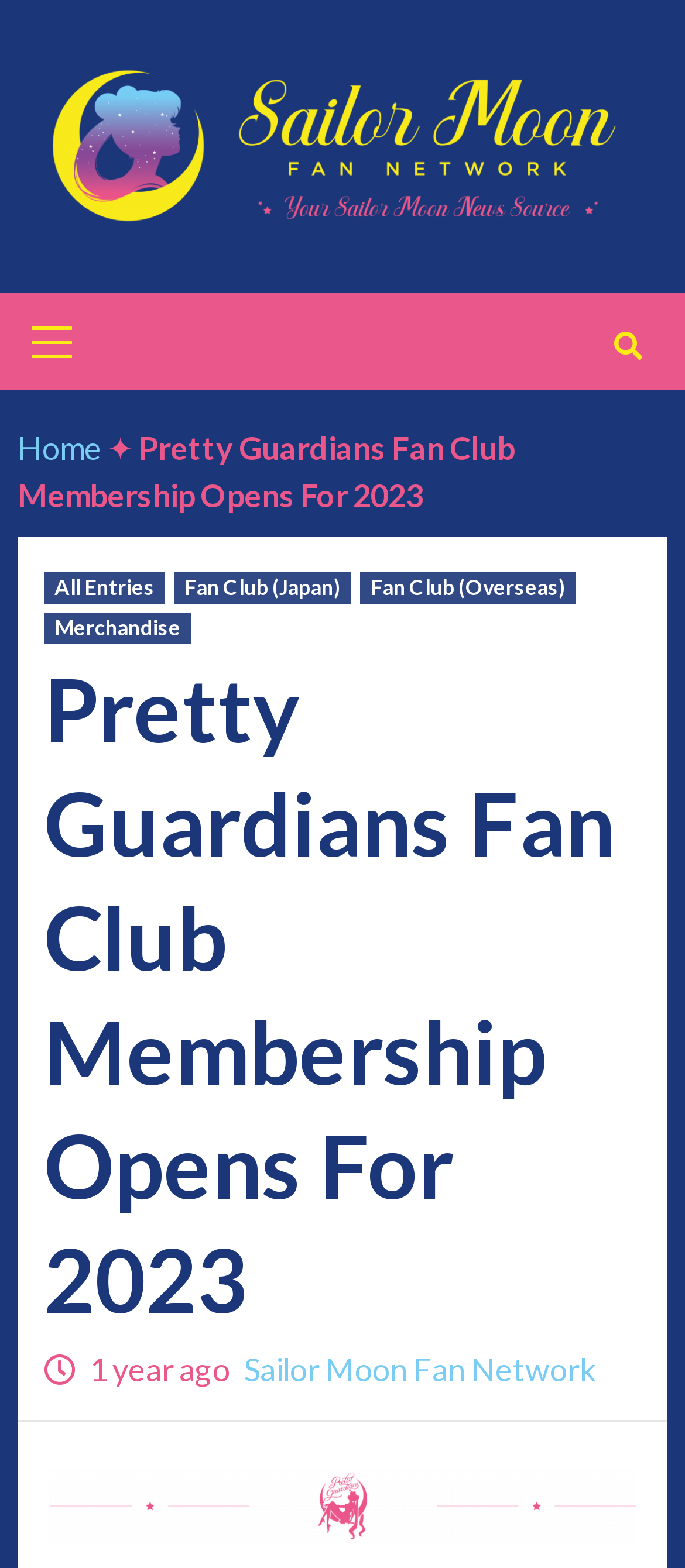Determine the bounding box coordinates of the UI element described below. Use the format (top-left x, top-left y, bottom-right x, bottom-right y) with floating point numbers between 0 and 1: Sailor Moon Fan Network

[0.356, 0.861, 0.869, 0.886]